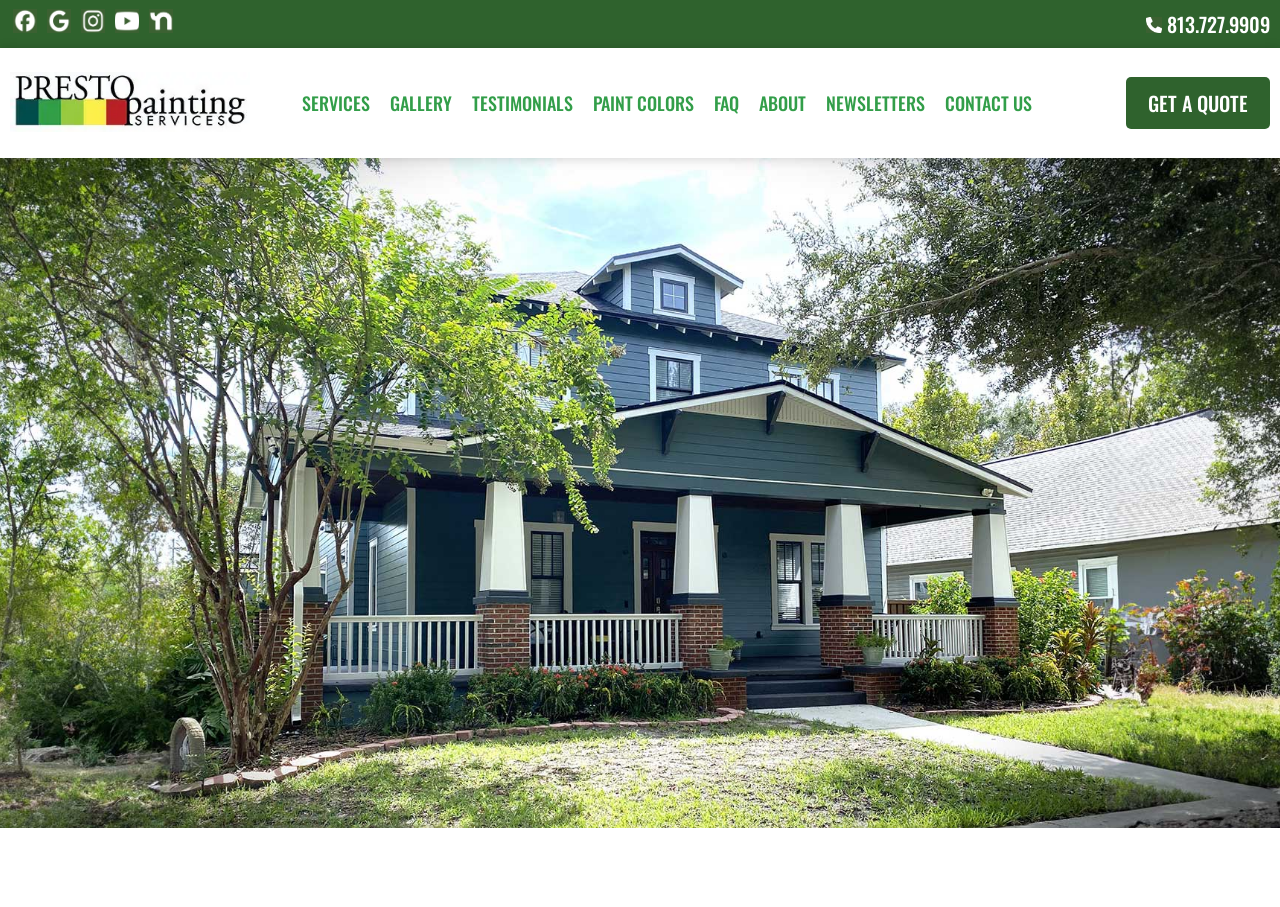What are the different types of painting services offered?
Answer with a single word or phrase by referring to the visual content.

Interior, Exterior, Commercial, Multi-Family Units & HOA’s